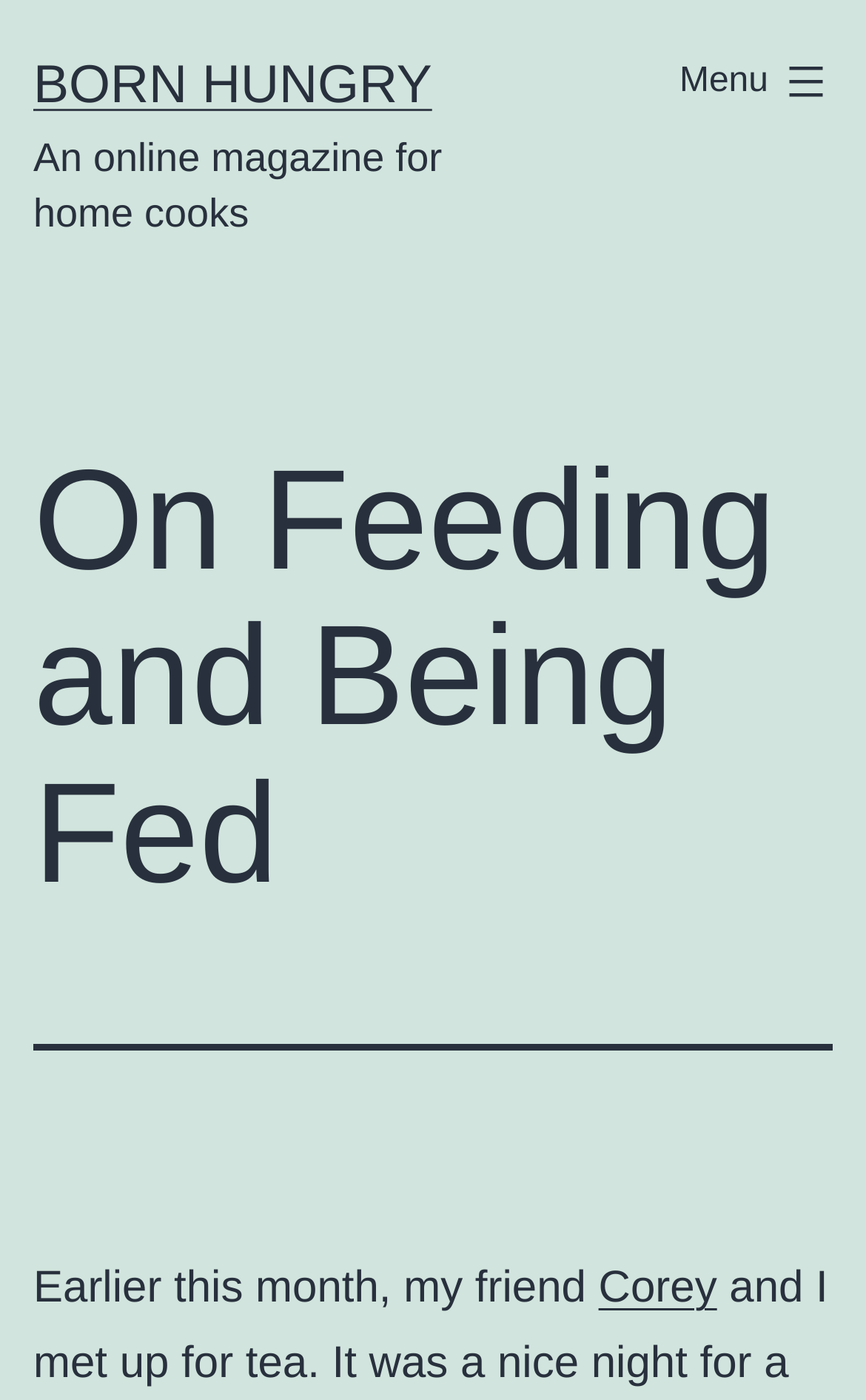What is the tagline of the online magazine?
Refer to the screenshot and answer in one word or phrase.

An online magazine for home cooks